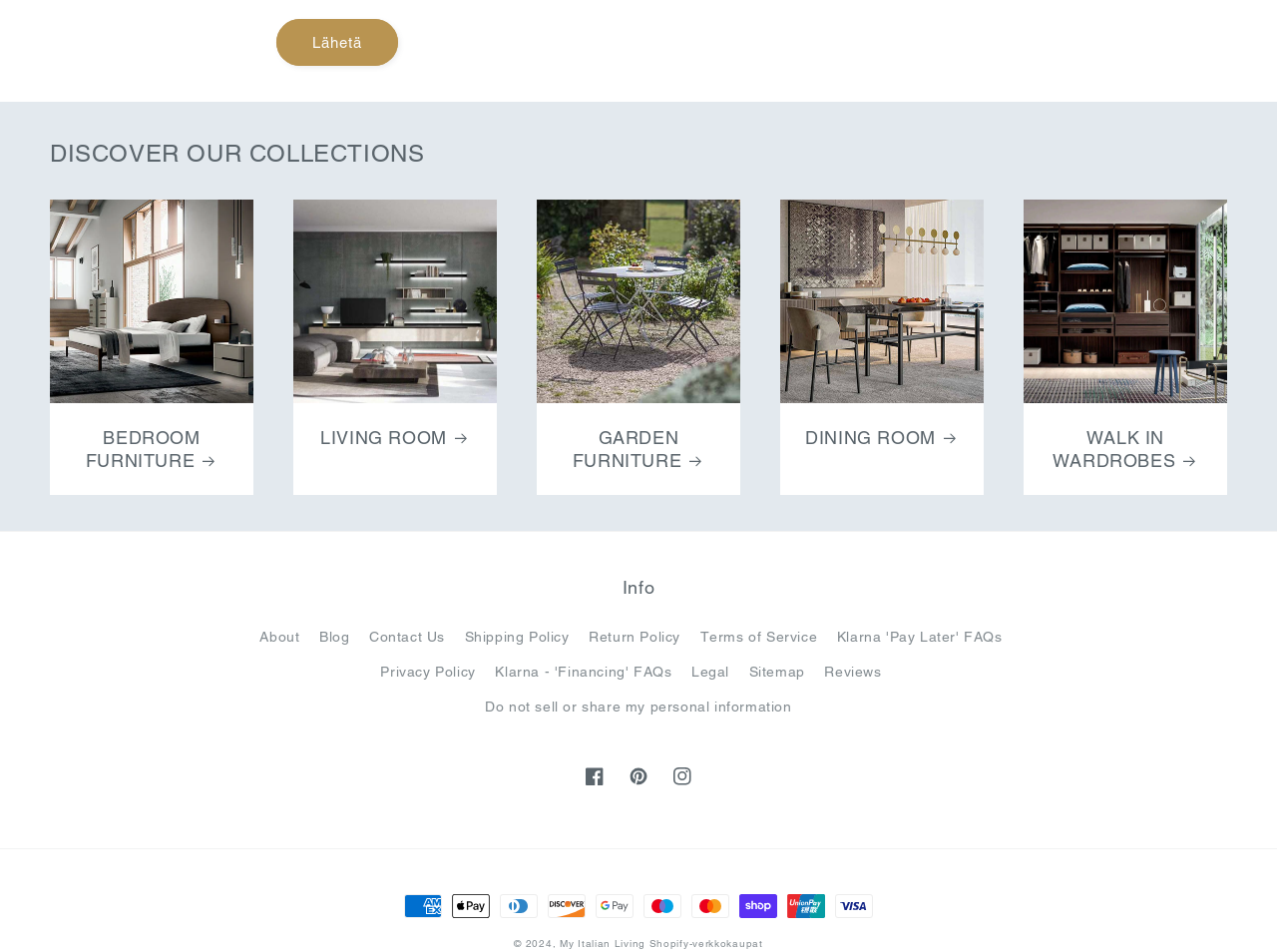How many payment methods are shown?
Look at the image and provide a short answer using one word or a phrase.

10